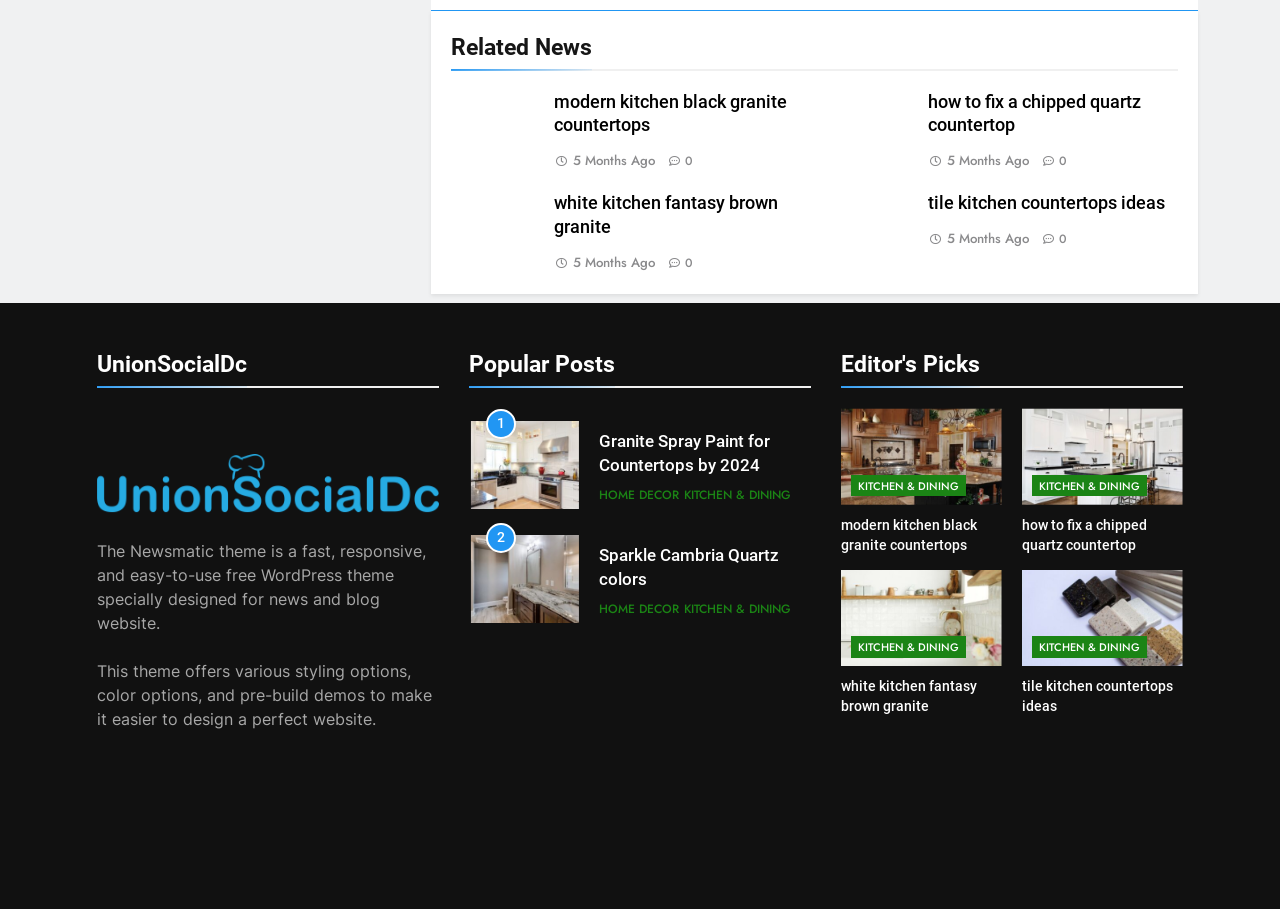Identify the bounding box coordinates for the element you need to click to achieve the following task: "click on 'Related News'". Provide the bounding box coordinates as four float numbers between 0 and 1, in the form [left, top, right, bottom].

[0.352, 0.034, 0.92, 0.078]